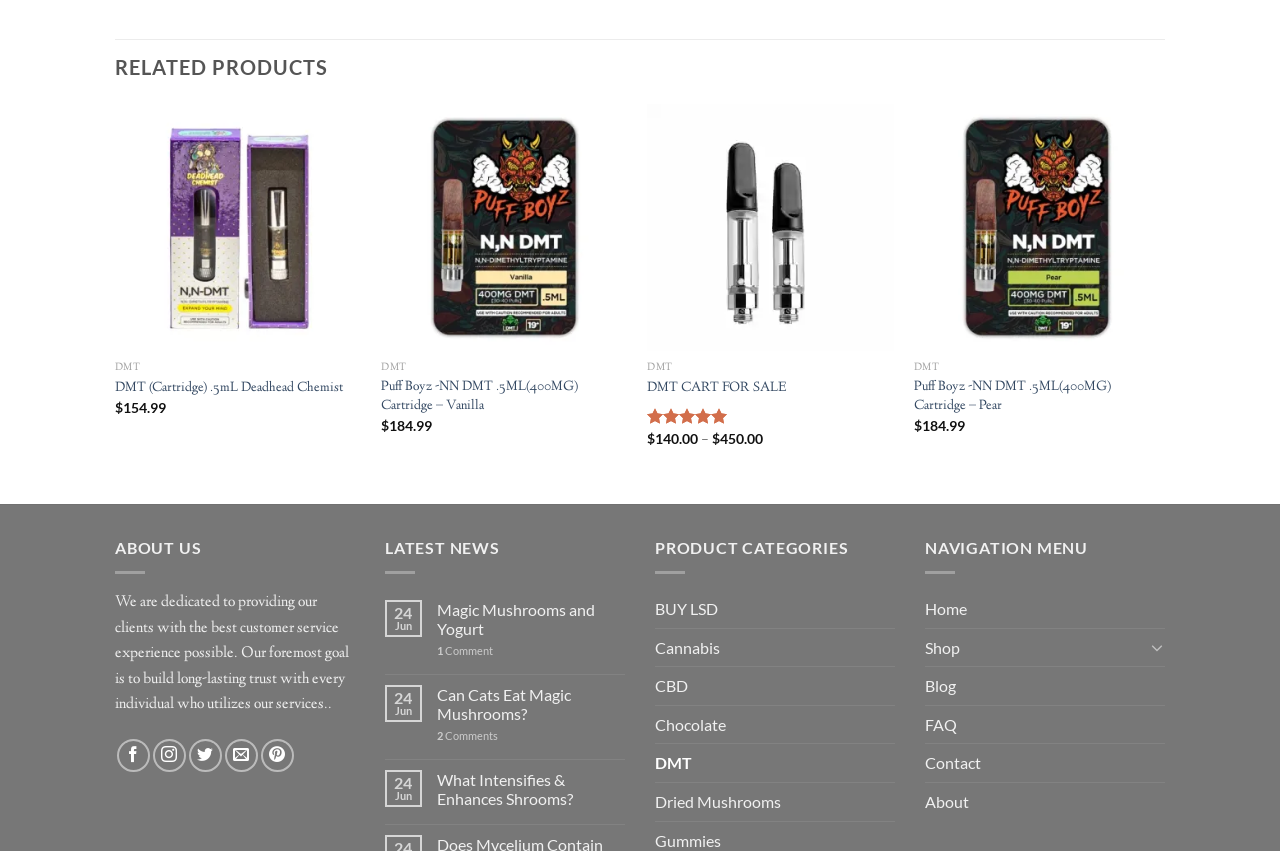How many products are listed on the webpage?
Refer to the image and provide a one-word or short phrase answer.

3